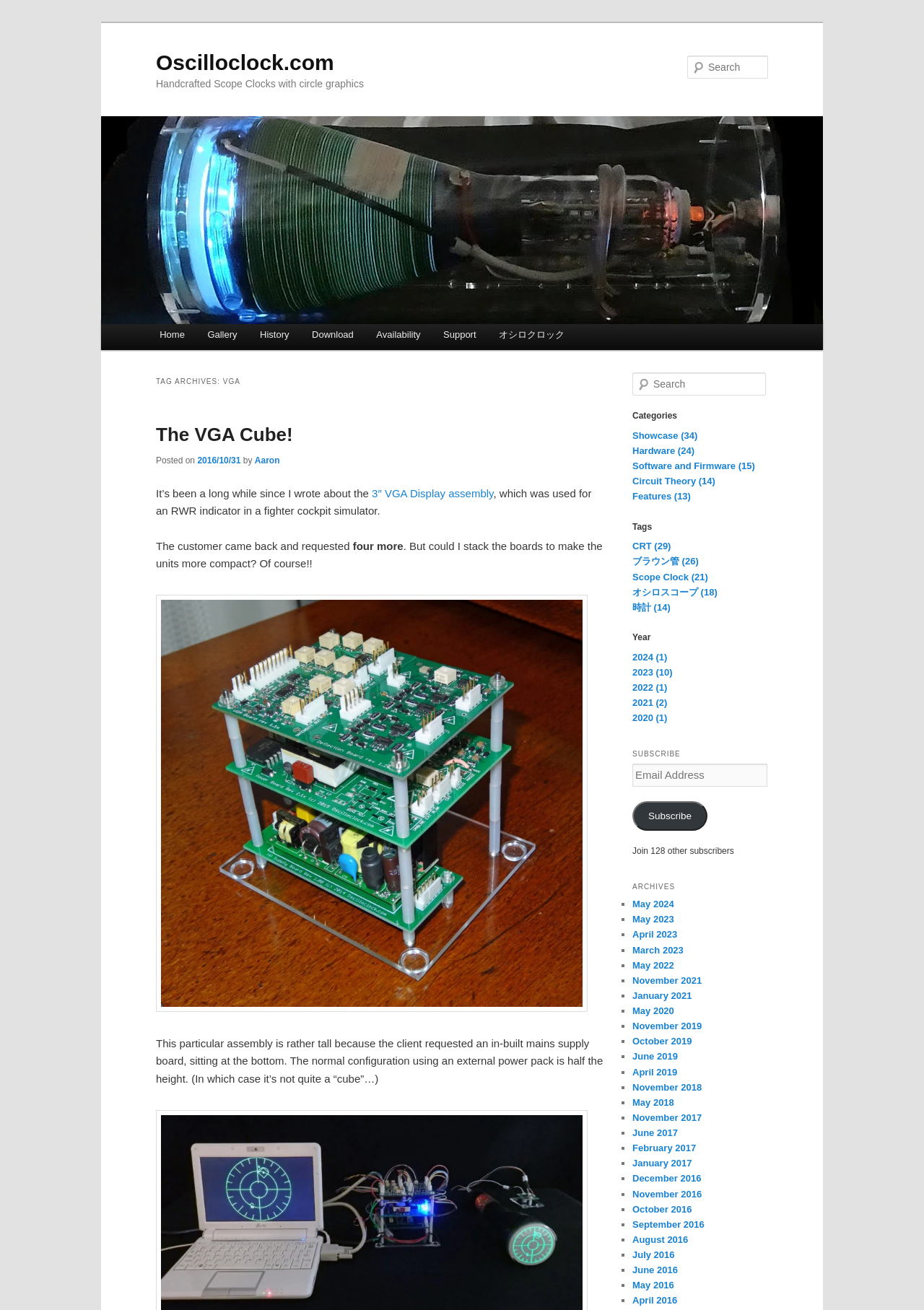Identify the bounding box of the UI element that matches this description: "Aaron".

[0.276, 0.348, 0.303, 0.356]